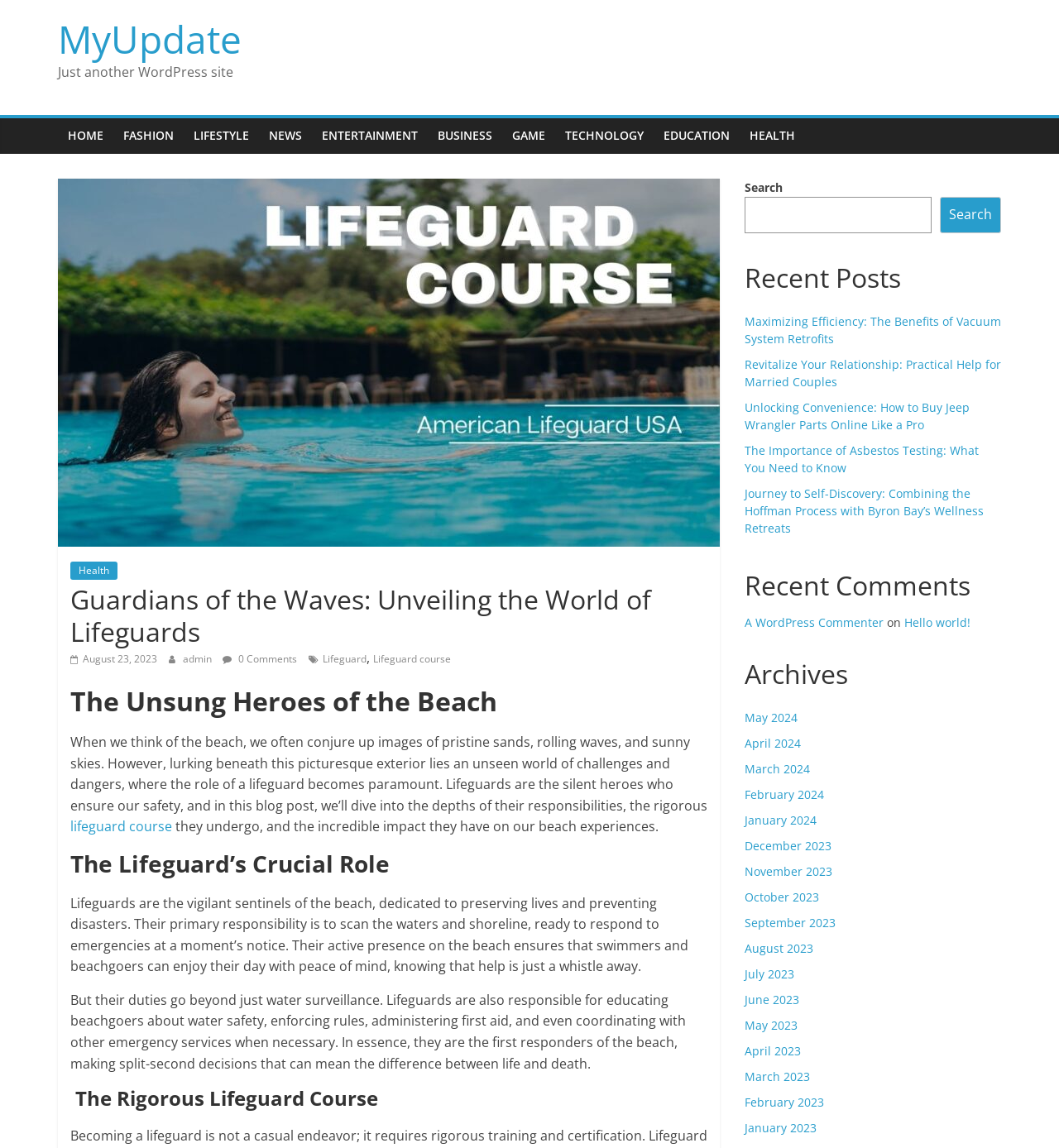What is the main topic of this blog post? Examine the screenshot and reply using just one word or a brief phrase.

Lifeguards